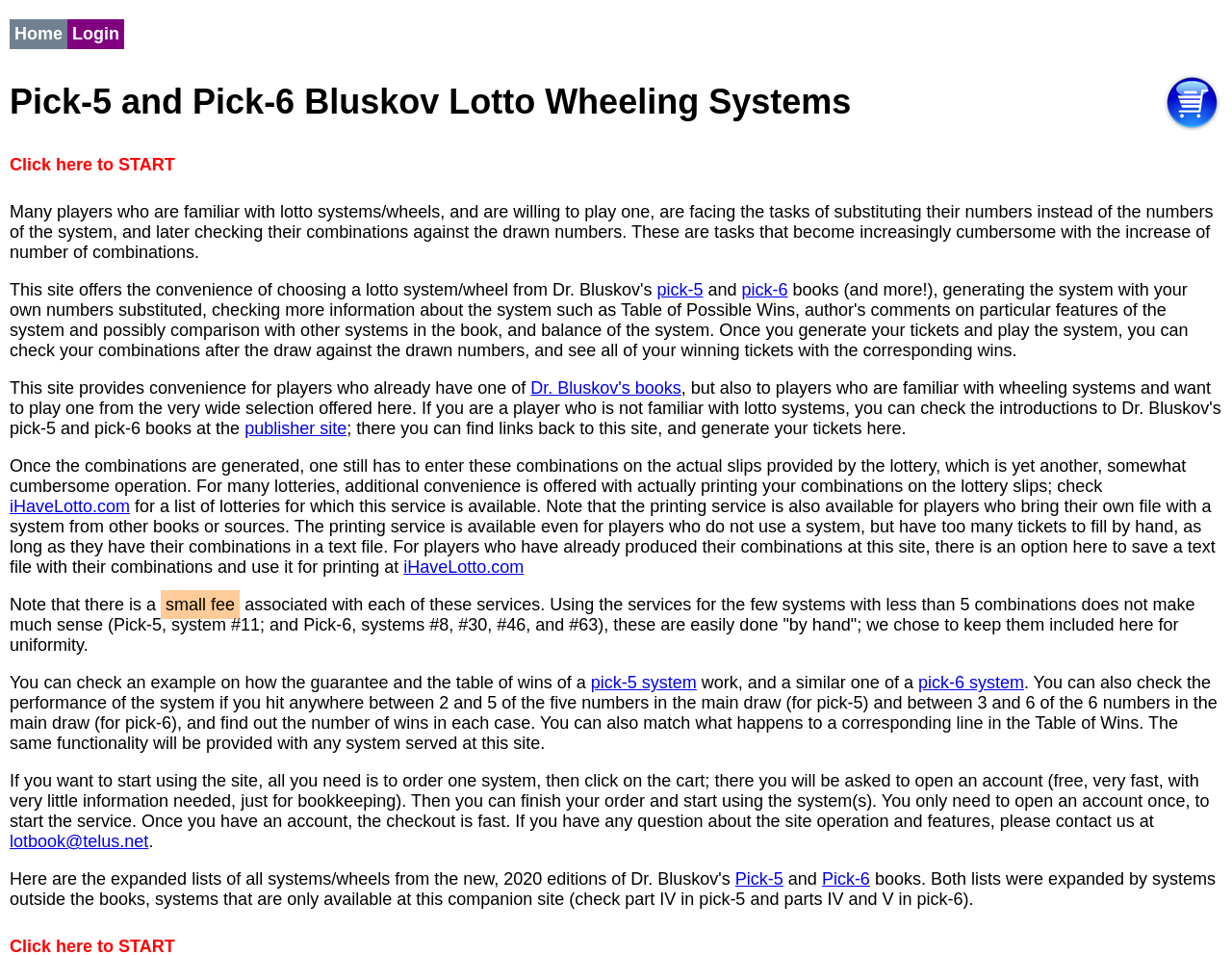What types of lotto systems are available on this site?
Look at the image and answer the question with a single word or phrase.

Pick-5 and Pick-6